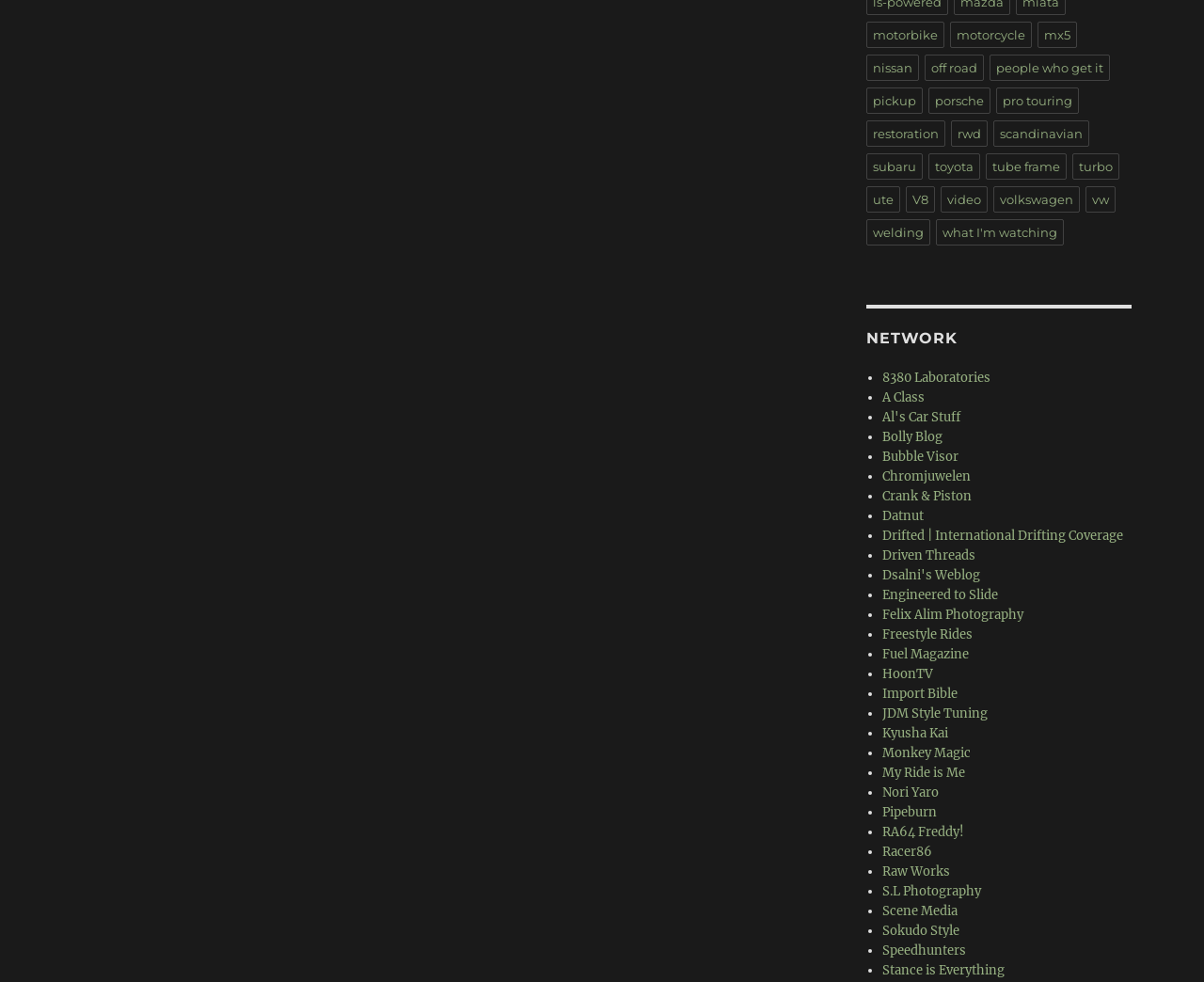Identify the bounding box coordinates of the element that should be clicked to fulfill this task: "Explore Drifted | International Drifting Coverage". The coordinates should be provided as four float numbers between 0 and 1, i.e., [left, top, right, bottom].

[0.733, 0.537, 0.933, 0.554]